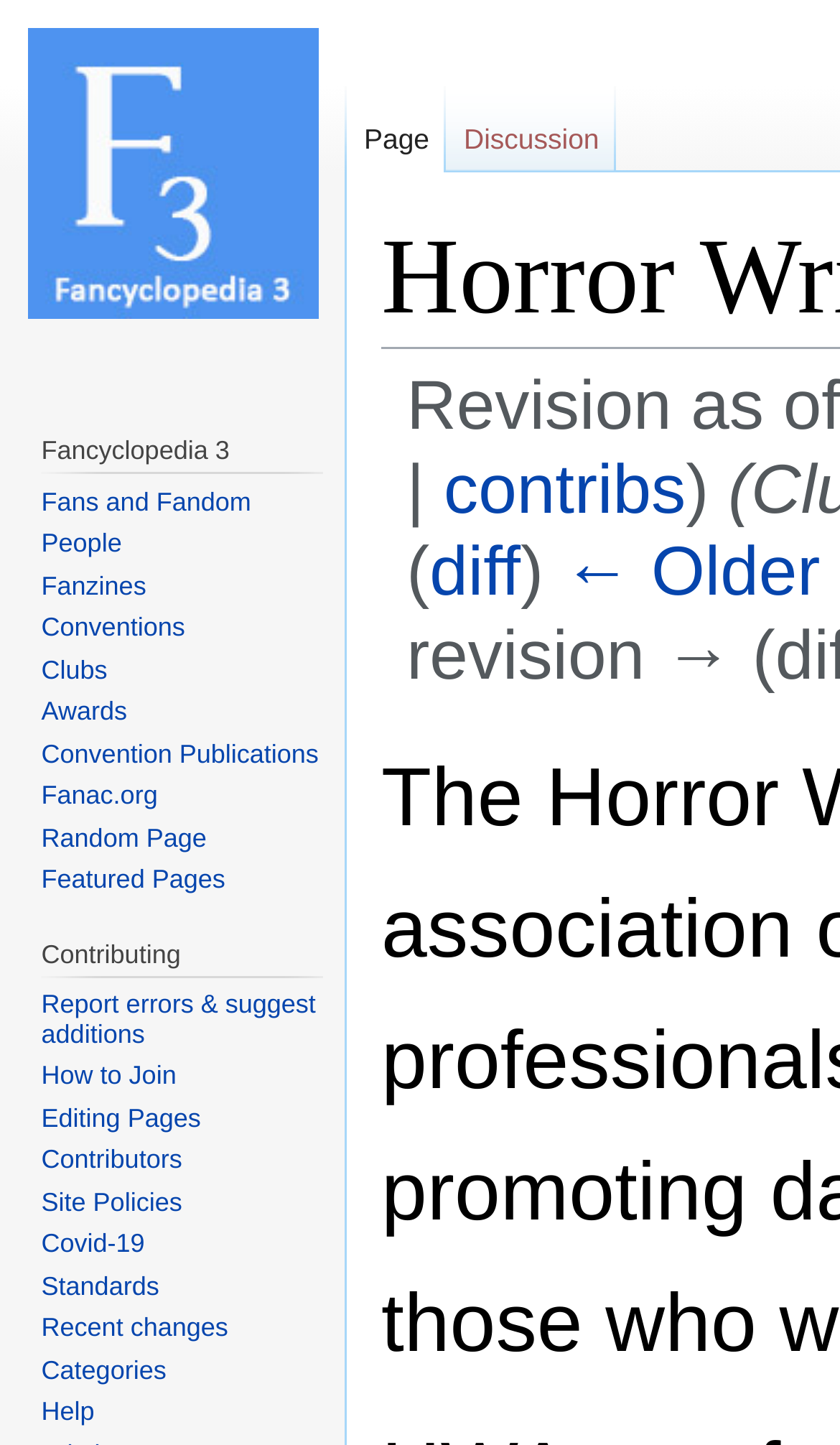Show the bounding box coordinates of the region that should be clicked to follow the instruction: "Submit research."

None